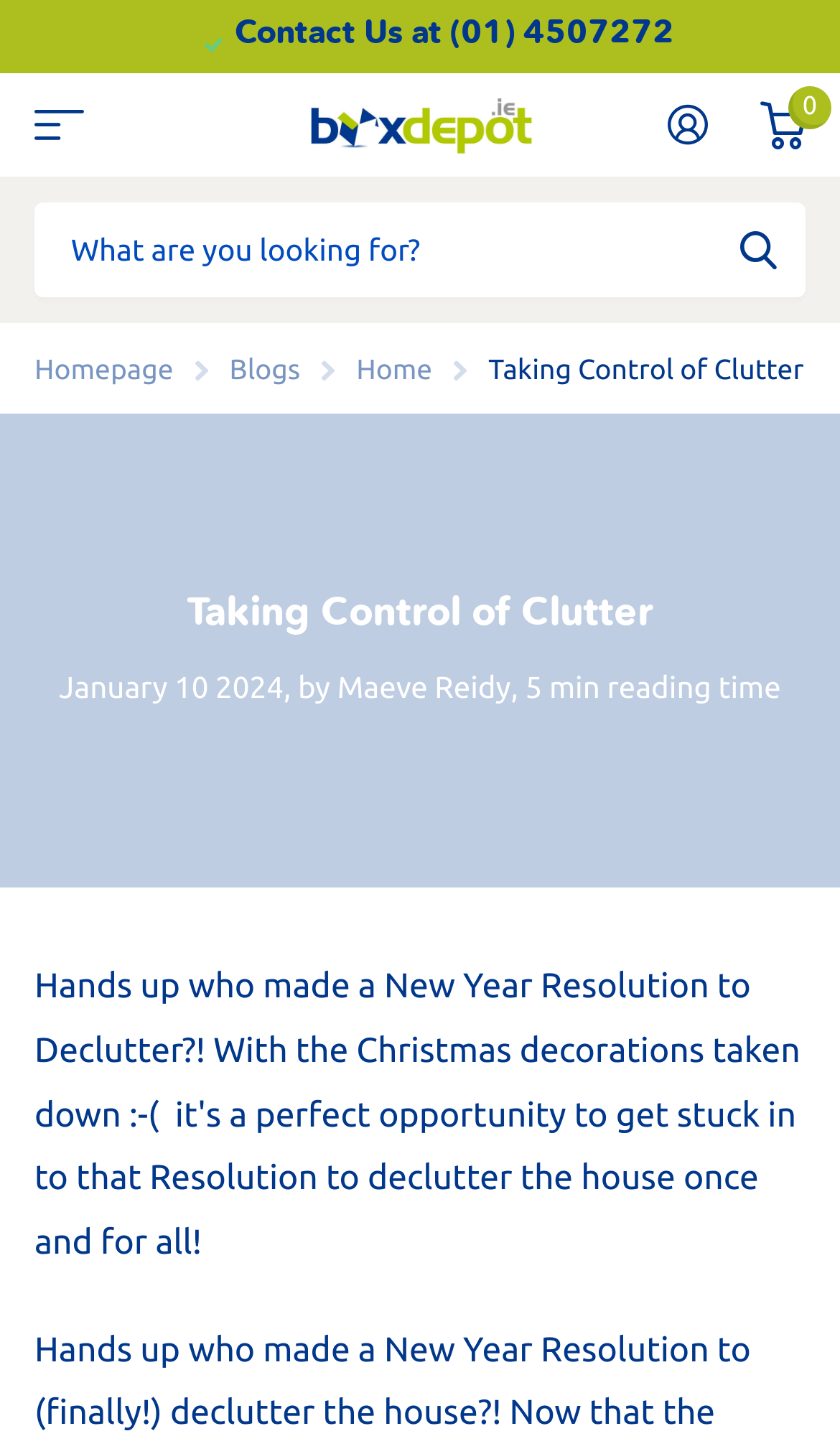Can you specify the bounding box coordinates of the area that needs to be clicked to fulfill the following instruction: "Sign in"?

[0.795, 0.05, 0.844, 0.121]